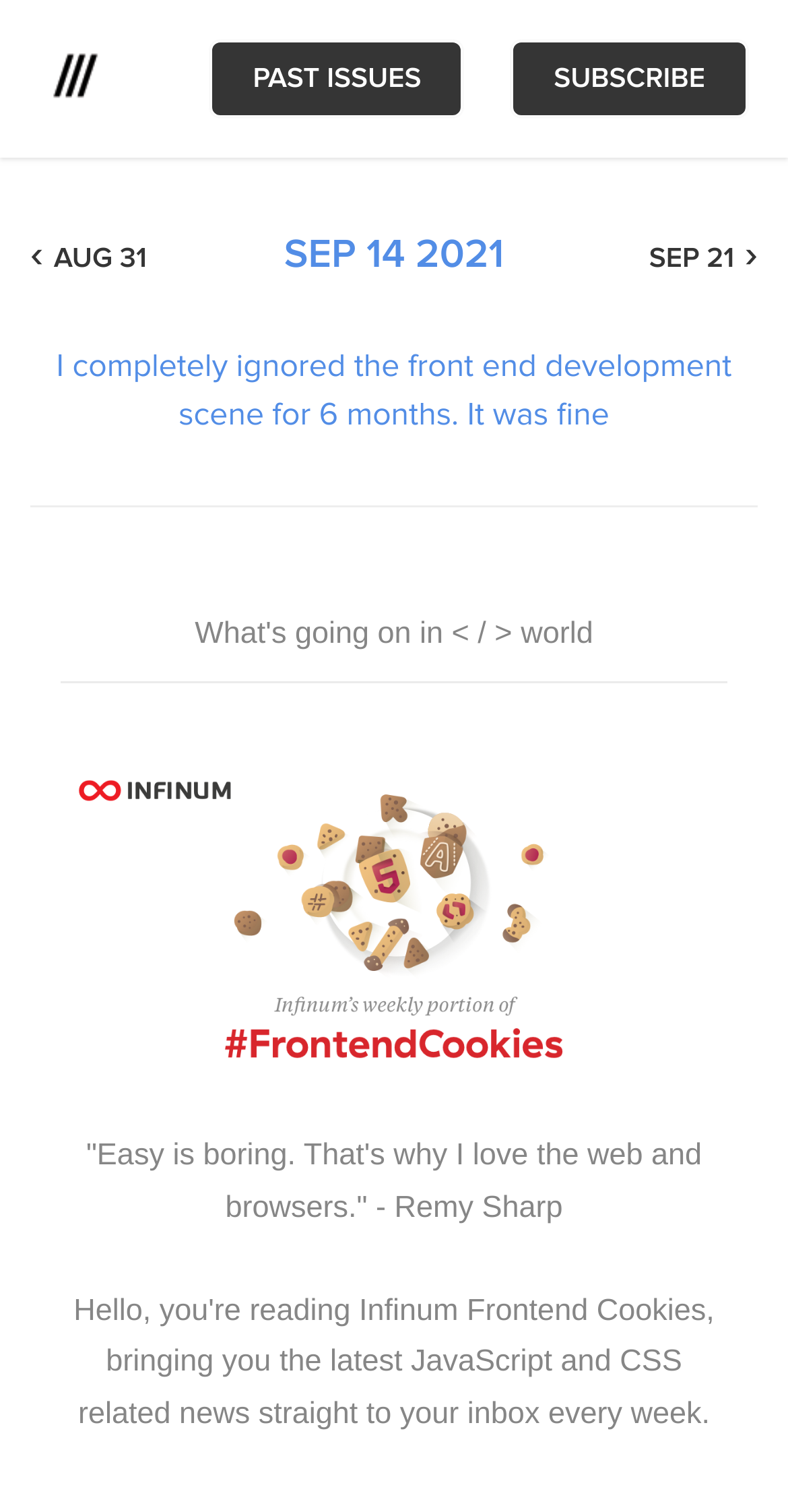Return the bounding box coordinates of the UI element that corresponds to this description: "Subscribe". The coordinates must be given as four float numbers in the range of 0 and 1, [left, top, right, bottom].

[0.649, 0.027, 0.949, 0.078]